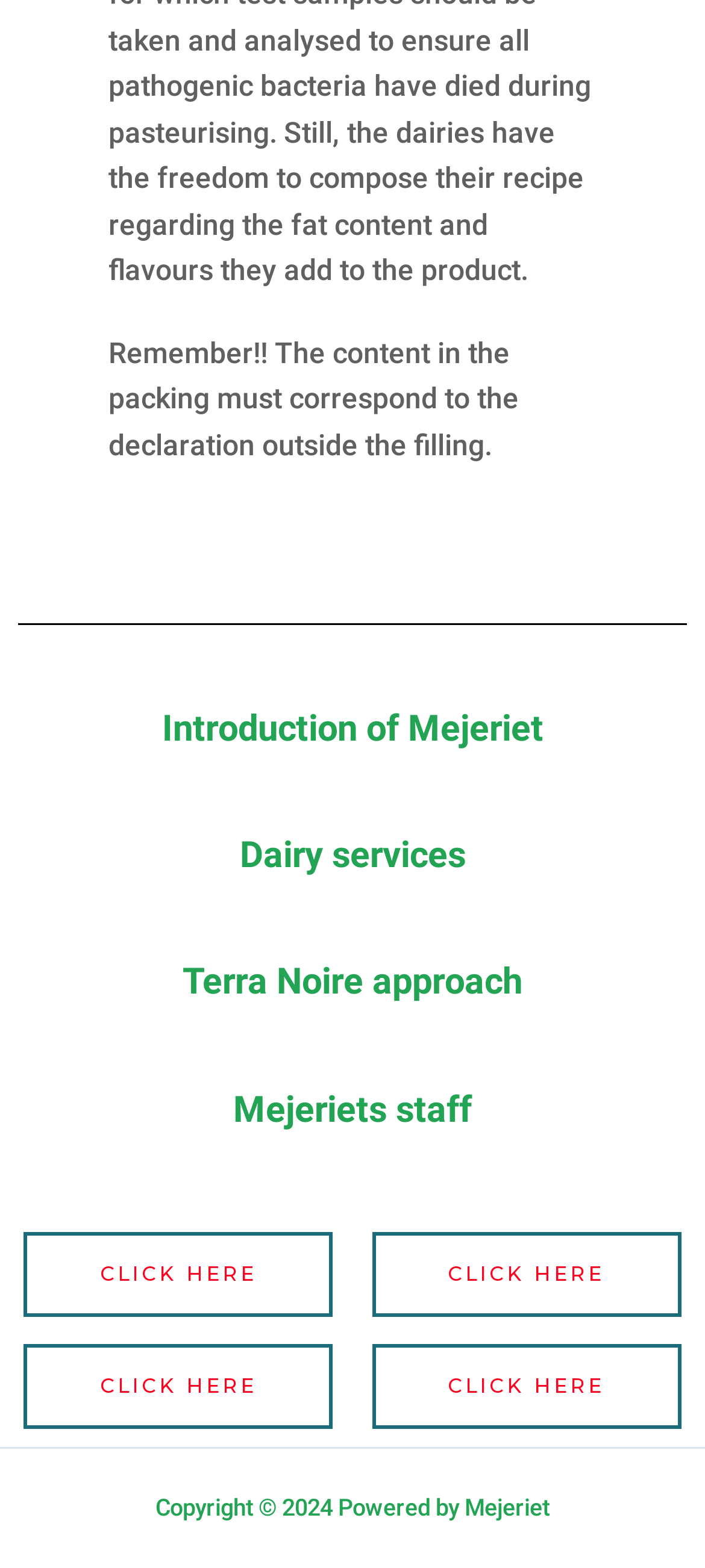Analyze the image and answer the question with as much detail as possible: 
What is the approach mentioned on the webpage?

The approach mentioned on the webpage is Terra Noire approach, which is indicated by the StaticText element 'Terra Noire approach'.